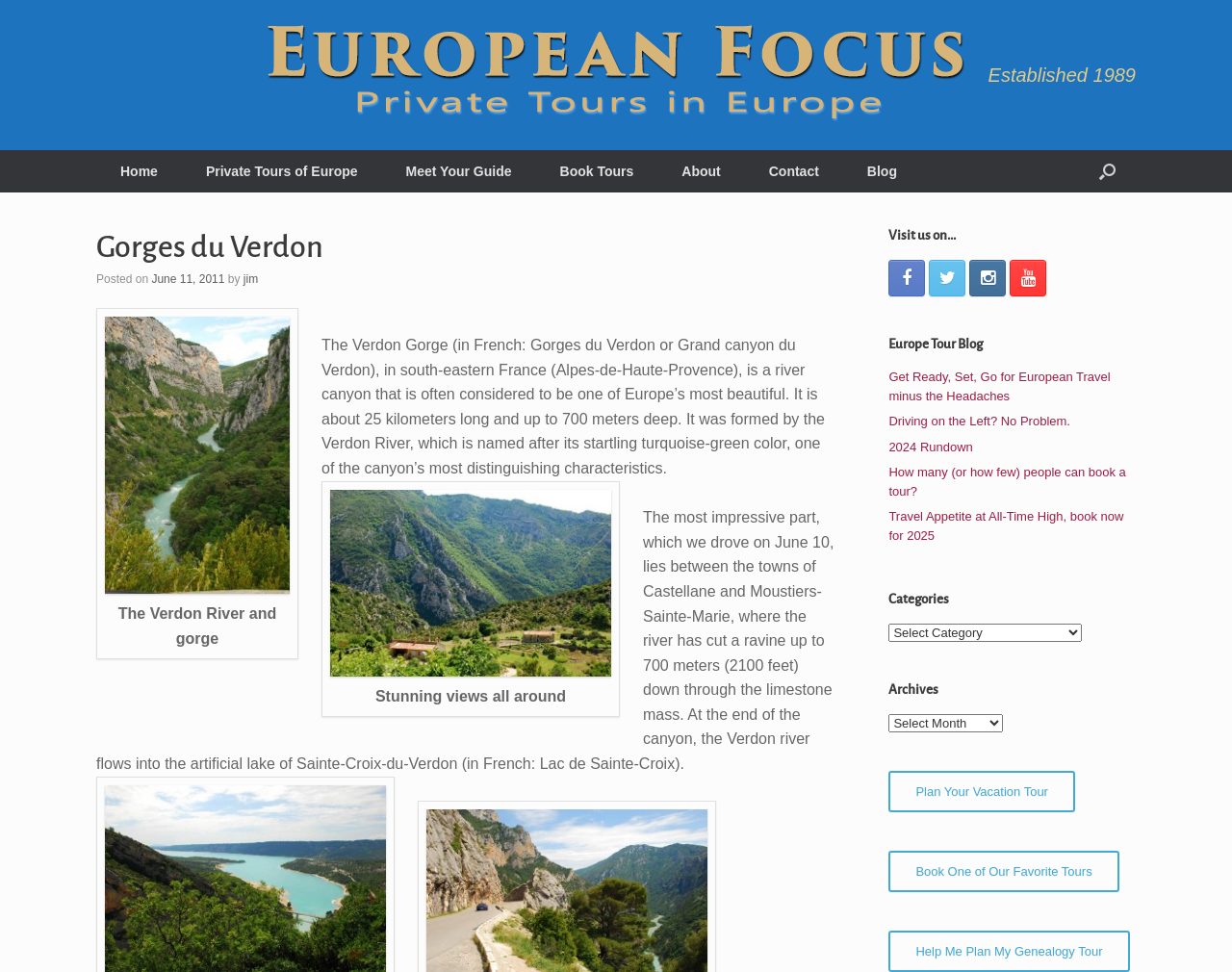Locate the bounding box coordinates of the clickable element to fulfill the following instruction: "Follow Glion Institute on Facebook". Provide the coordinates as four float numbers between 0 and 1 in the format [left, top, right, bottom].

None